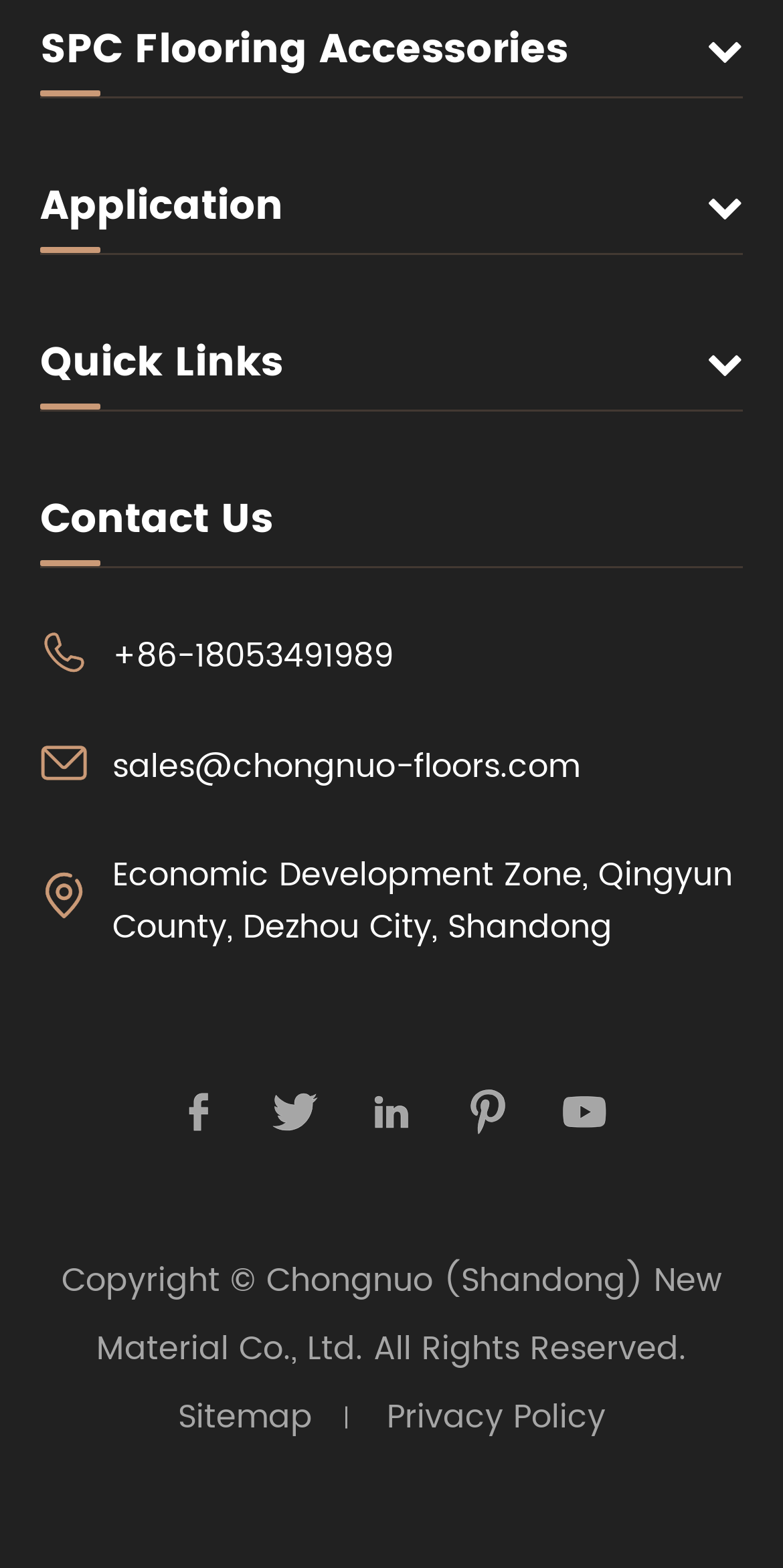What is the name of the company?
Please answer the question with as much detail and depth as you can.

The company name can be found in the footer section, where it is listed as 'Chongnuo (Shandong) New Material Co., Ltd.' next to the copyright information.